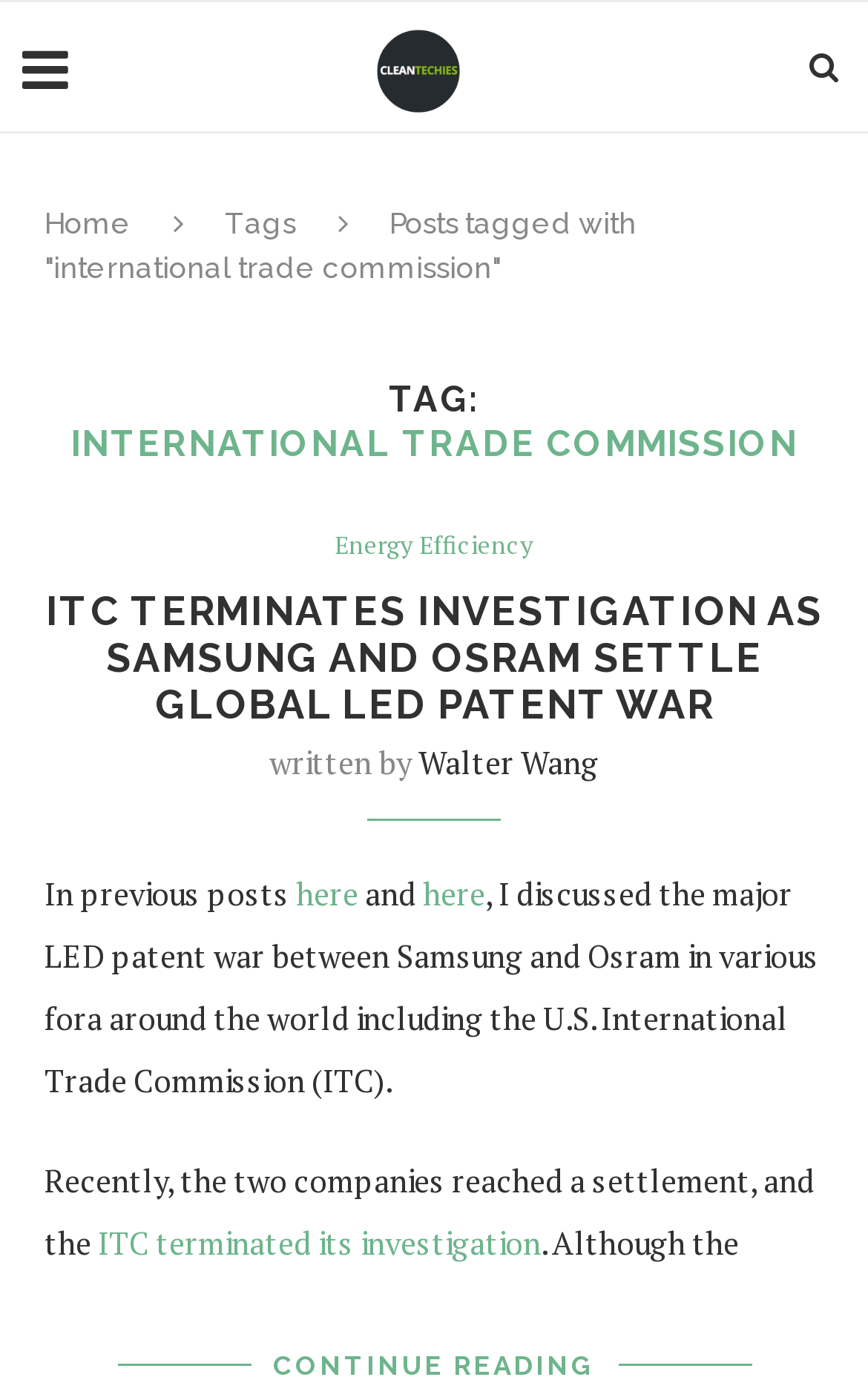Given the element description, predict the bounding box coordinates in the format (top-left x, top-left y, bottom-right x, bottom-right y). Make sure all values are between 0 and 1. Here is the element description: alt="CleanTechies"

[0.433, 0.005, 0.531, 0.097]